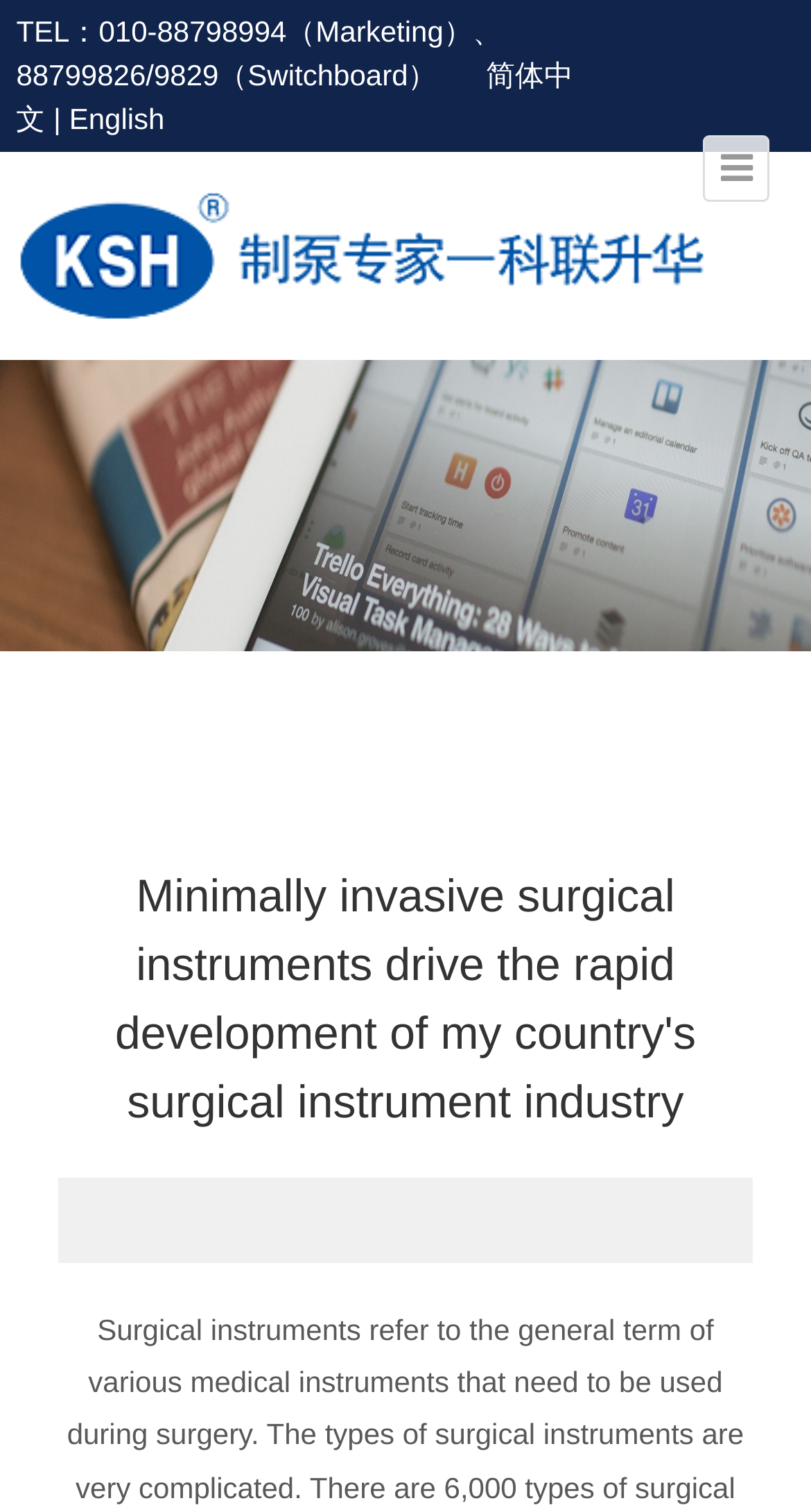Extract the main heading from the webpage content.

Minimally invasive surgical instruments drive the rapid development of my country's surgical instrument industry